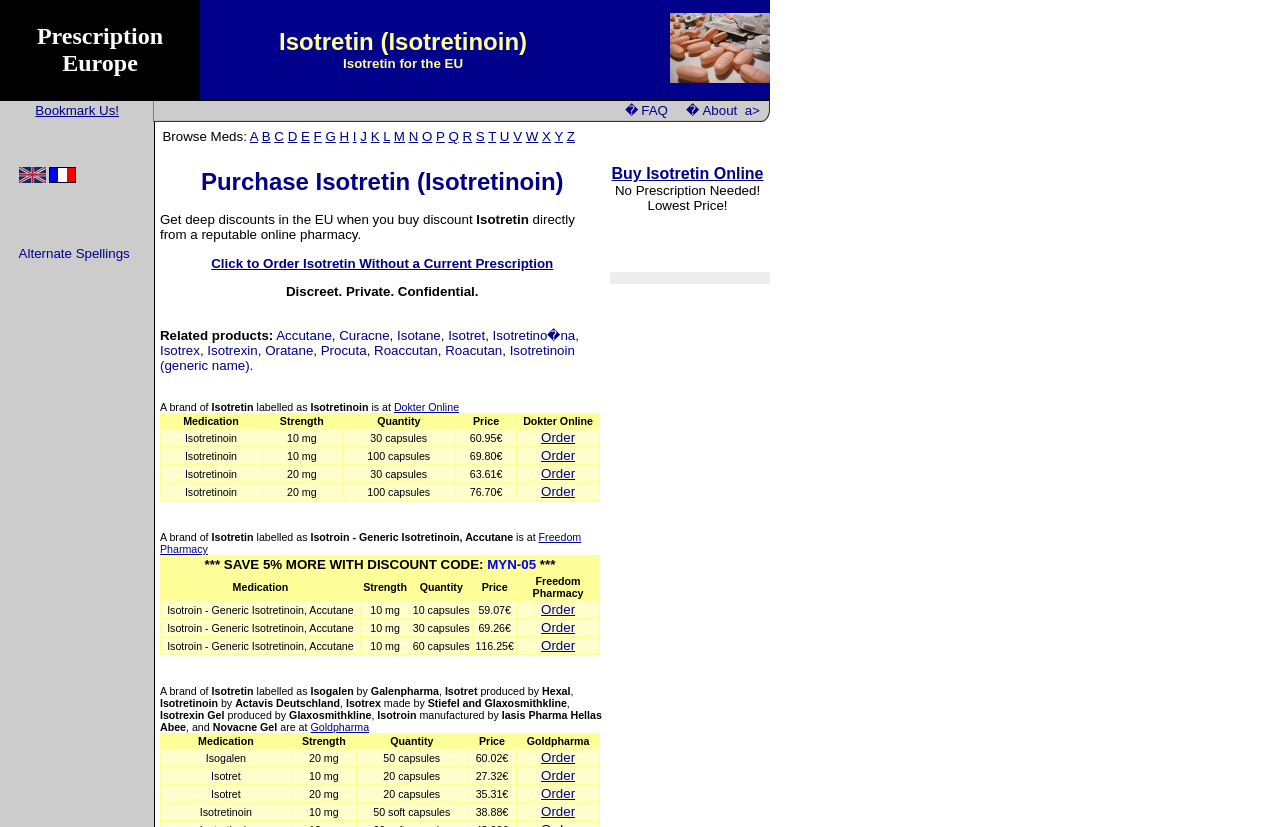Can you identify and provide the main heading of the webpage?

Purchase Isotretin (Isotretinoin)